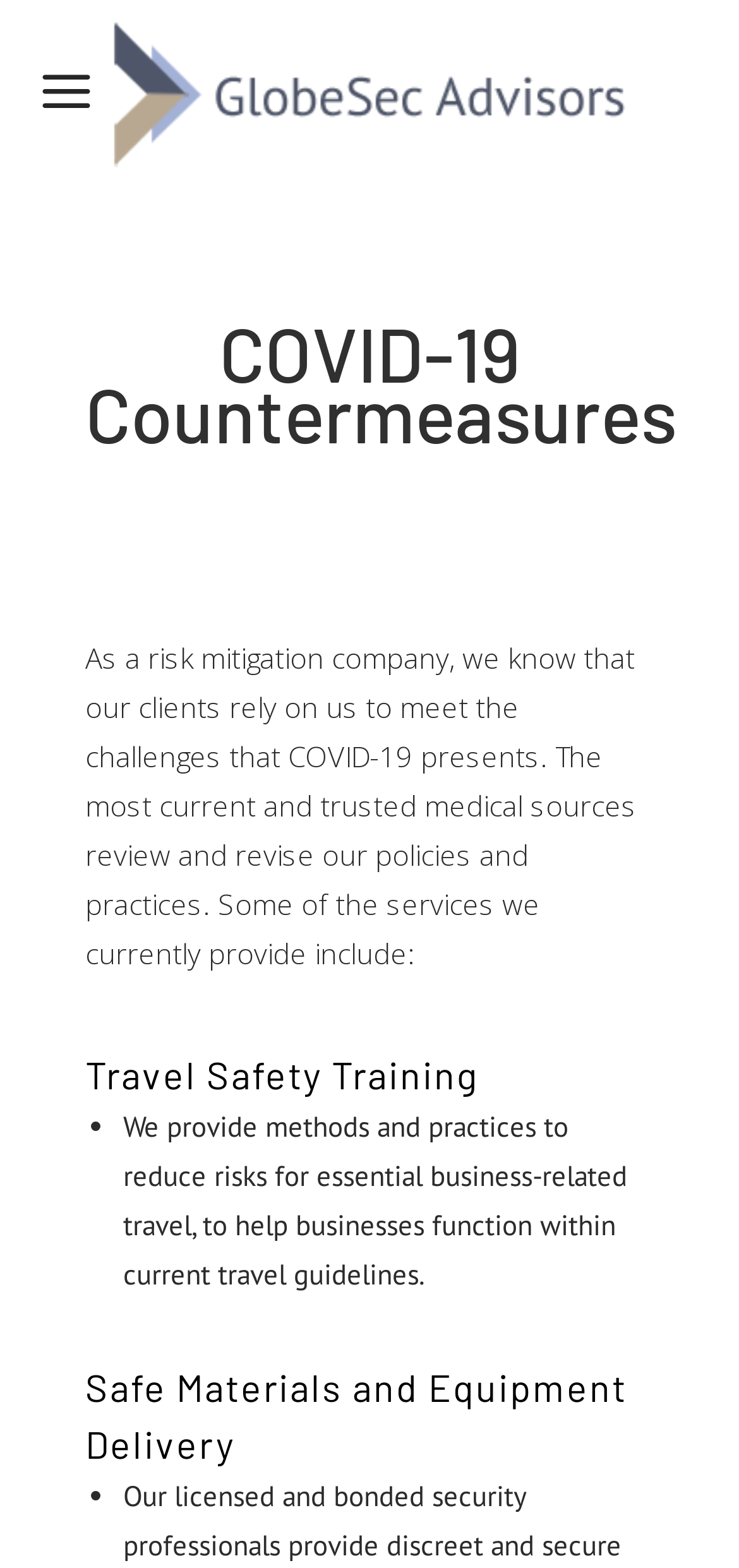Craft a detailed narrative of the webpage's structure and content.

The webpage is about COVID-19 countermeasures and global security. At the top-left corner, there is a logo image with a link. Below the logo, there is a heading that reads "COVID-19 Countermeasures" in a prominent font size. 

Underneath the heading, there is a paragraph of text that explains the company's role in mitigating COVID-19 risks and the services they provide. The text is divided into three sections, each with a heading and a brief description. 

The first section is about "Travel Safety Training", which is located at the top-right area of the page. It has a bullet point that describes the methods and practices provided to reduce risks for essential business-related travel.

The second section, "Safe Materials and Equipment Delivery", is positioned below the first section, near the bottom of the page. It also has a bullet point that explains the delivery of safe materials and equipment.

Overall, the webpage has a simple and organized structure, with clear headings and concise text that explains the company's services related to COVID-19 countermeasures.